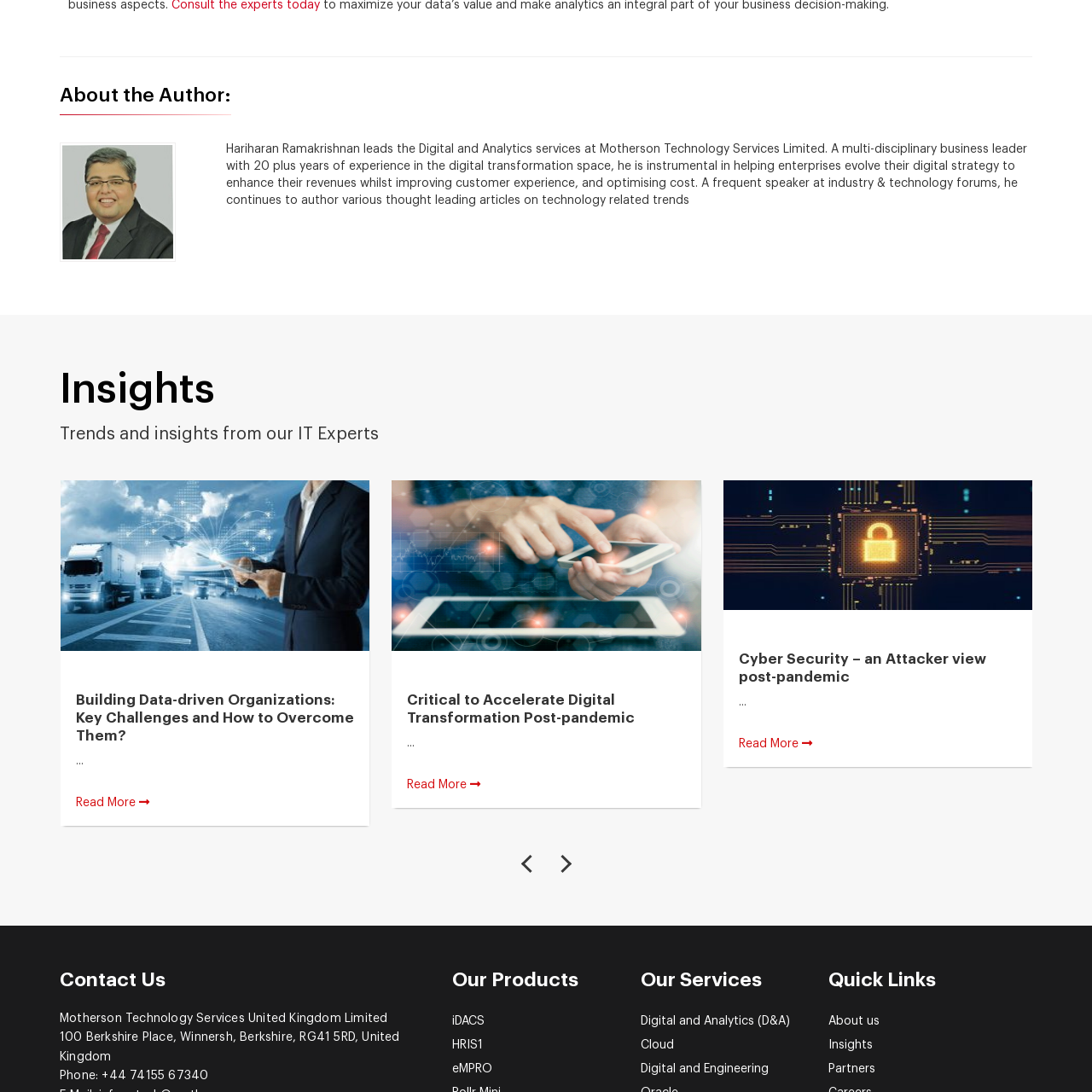Observe the highlighted image and answer the following: What is the importance of data-driven decision-making?

In modern enterprises